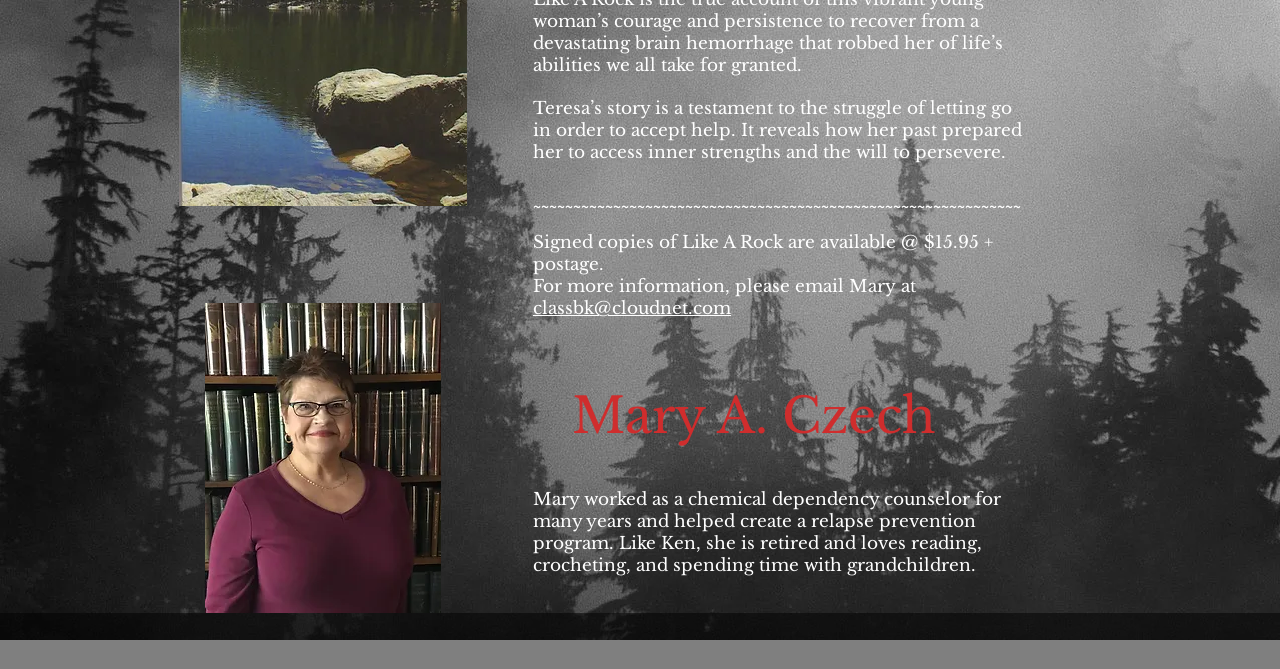Determine the bounding box for the UI element as described: "classbk@cloudnet.com". The coordinates should be represented as four float numbers between 0 and 1, formatted as [left, top, right, bottom].

[0.416, 0.446, 0.571, 0.477]